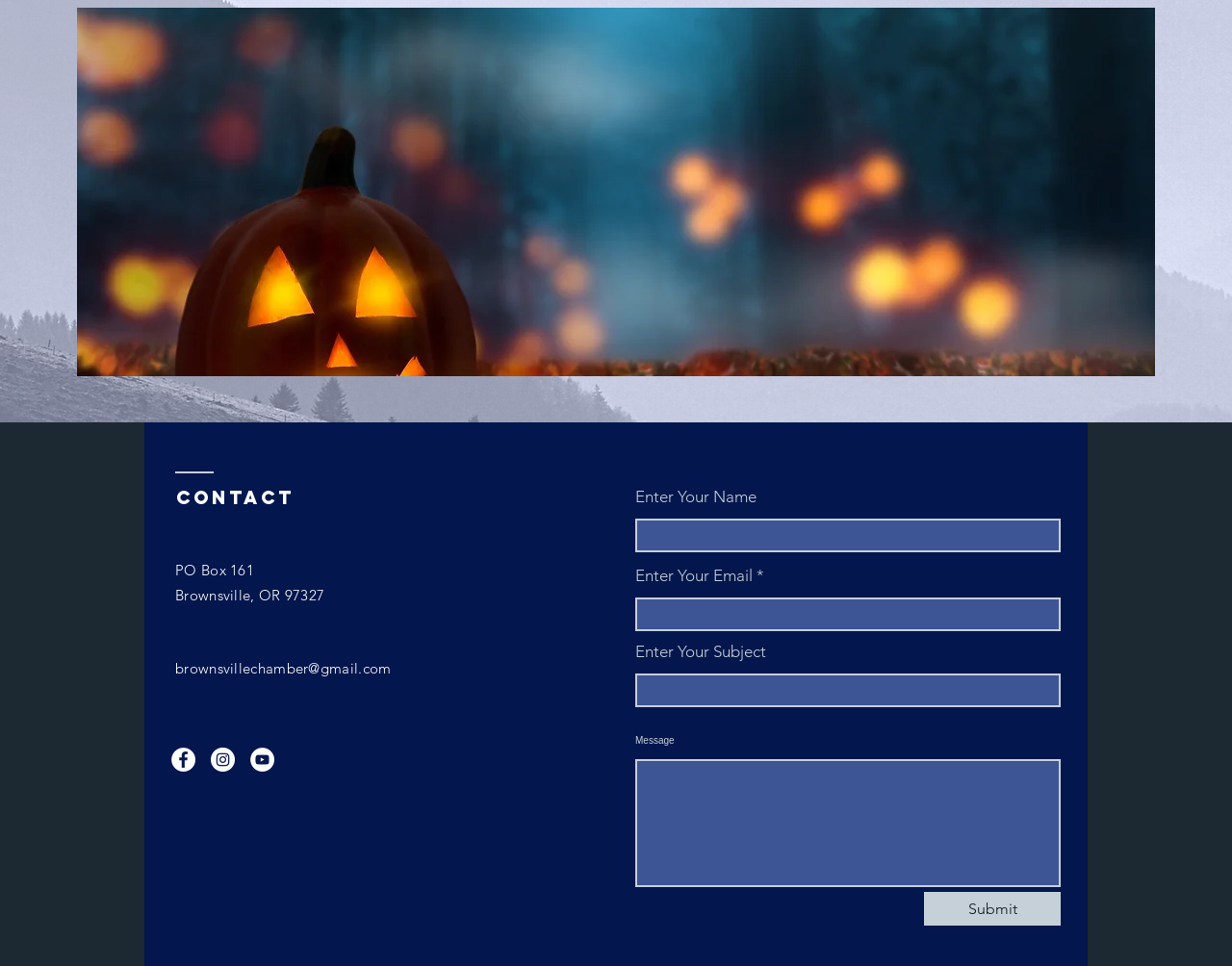Bounding box coordinates must be specified in the format (top-left x, top-left y, bottom-right x, bottom-right y). All values should be floating point numbers between 0 and 1. What are the bounding box coordinates of the UI element described as: name="enter-your name"

[0.516, 0.537, 0.861, 0.572]